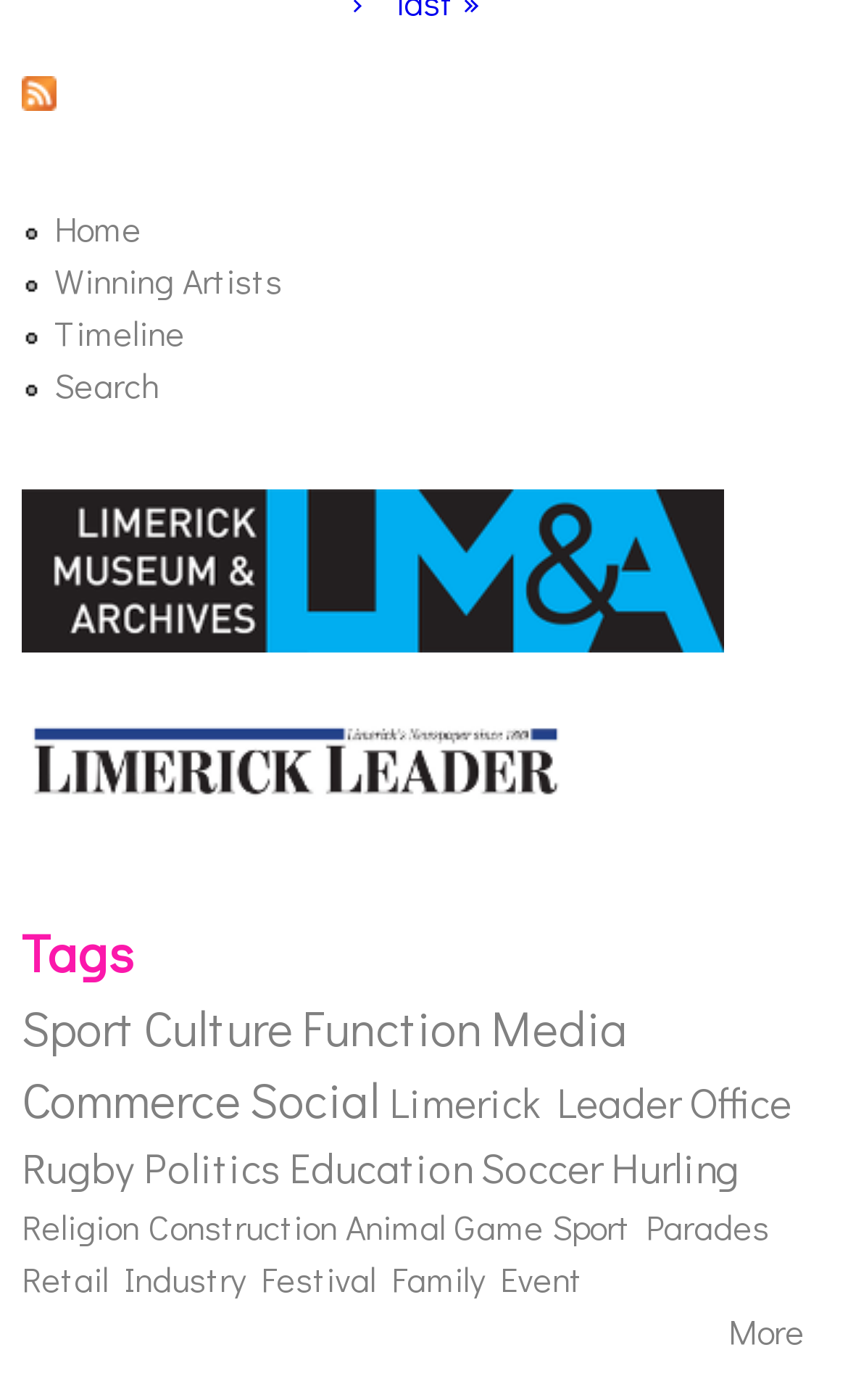Find the bounding box coordinates of the clickable area required to complete the following action: "Subscribe to RSS - Health".

[0.026, 0.053, 0.067, 0.085]